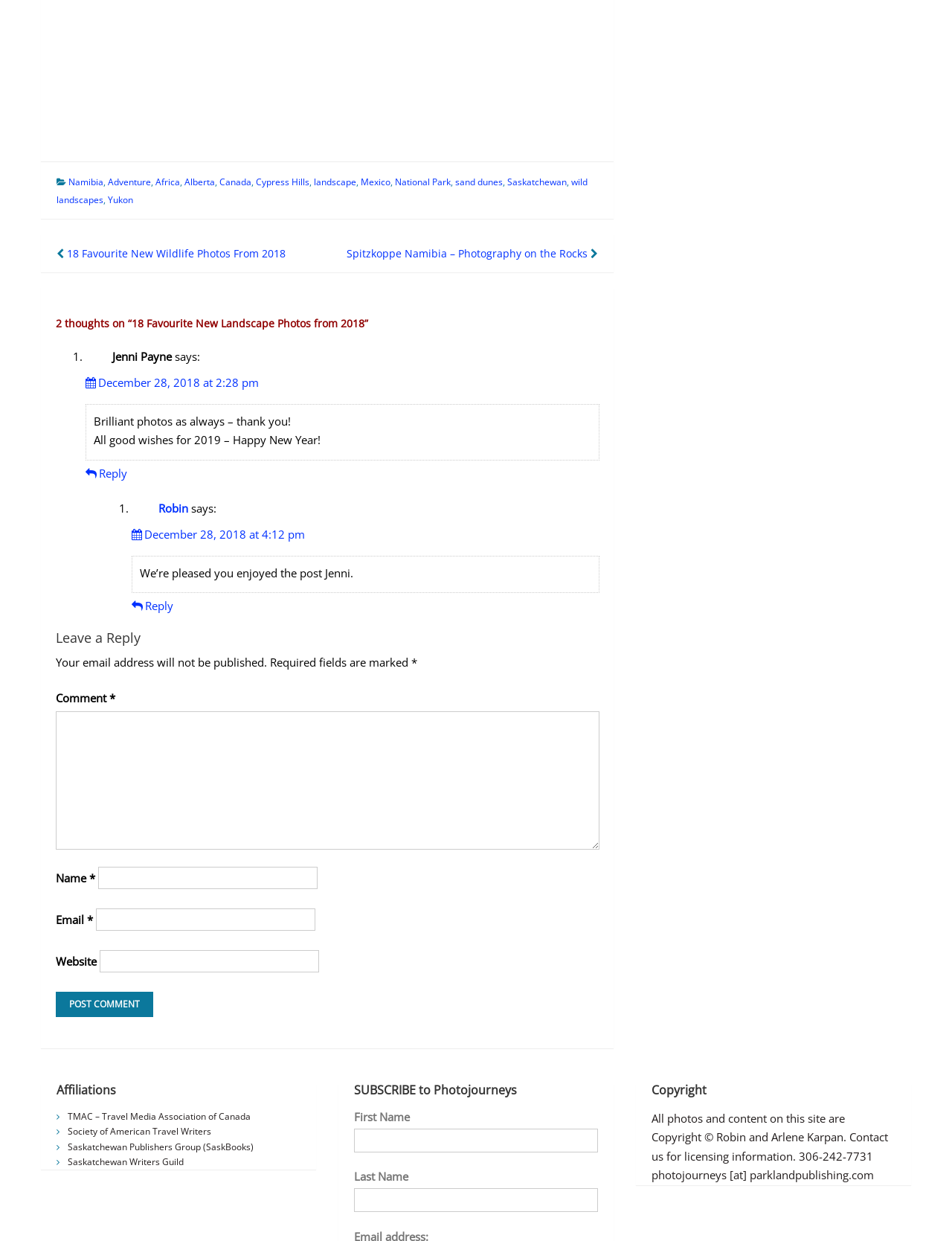Please identify the bounding box coordinates of the element that needs to be clicked to perform the following instruction: "Post a comment".

[0.058, 0.799, 0.161, 0.82]